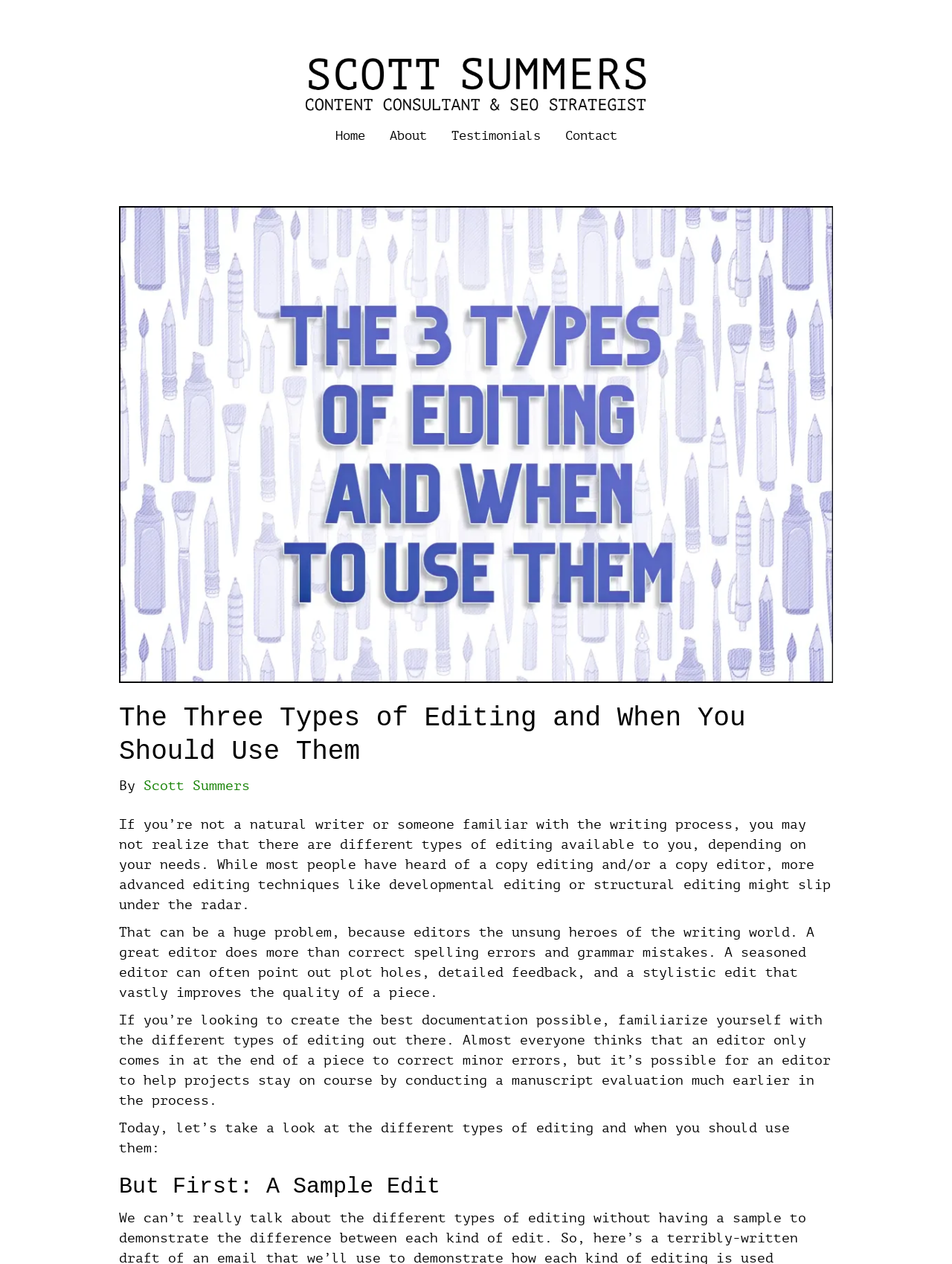Calculate the bounding box coordinates of the UI element given the description: "Home".

[0.339, 0.093, 0.396, 0.122]